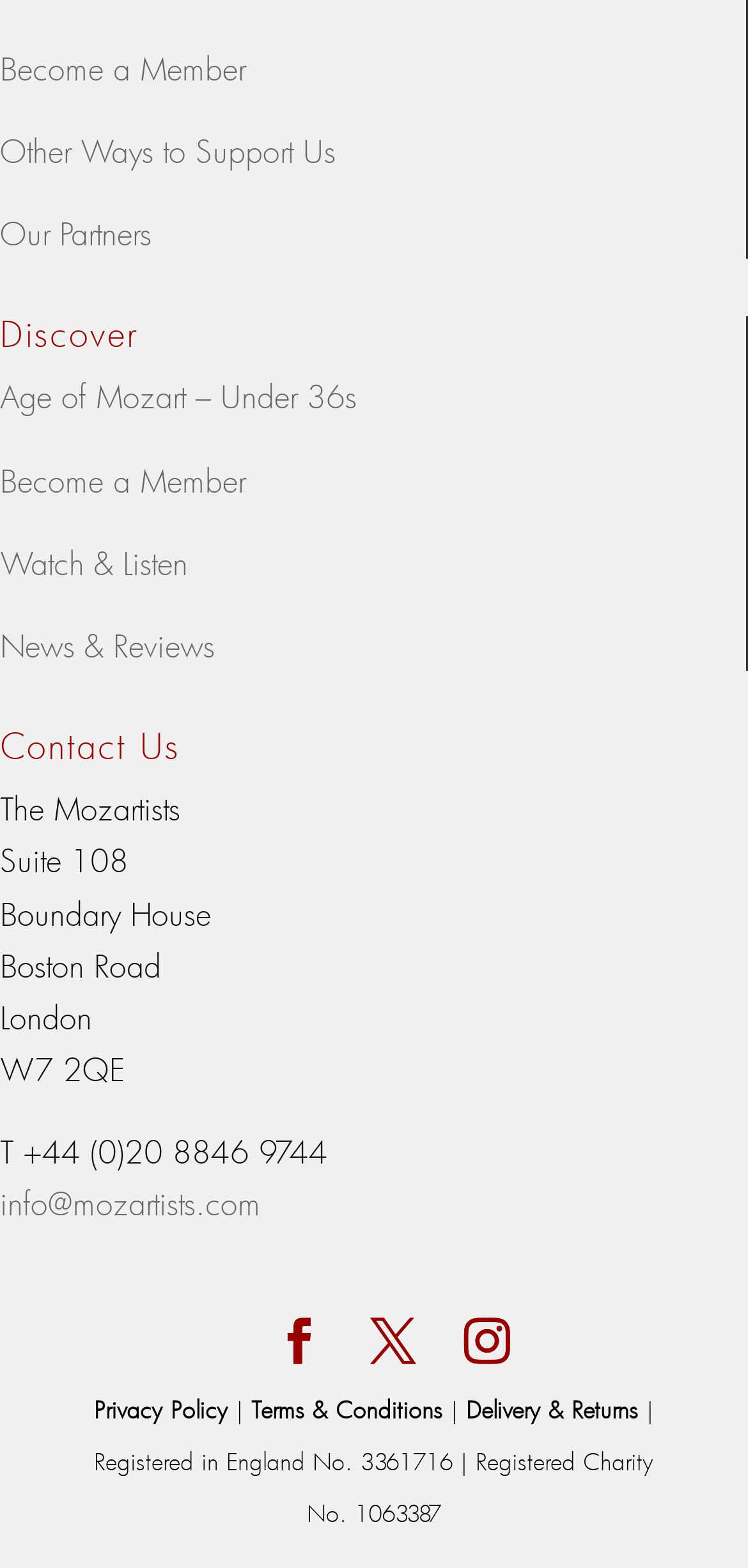For the element described, predict the bounding box coordinates as (top-left x, top-left y, bottom-right x, bottom-right y). All values should be between 0 and 1. Element description: info@mozartists.com

[0.0, 0.754, 0.349, 0.78]